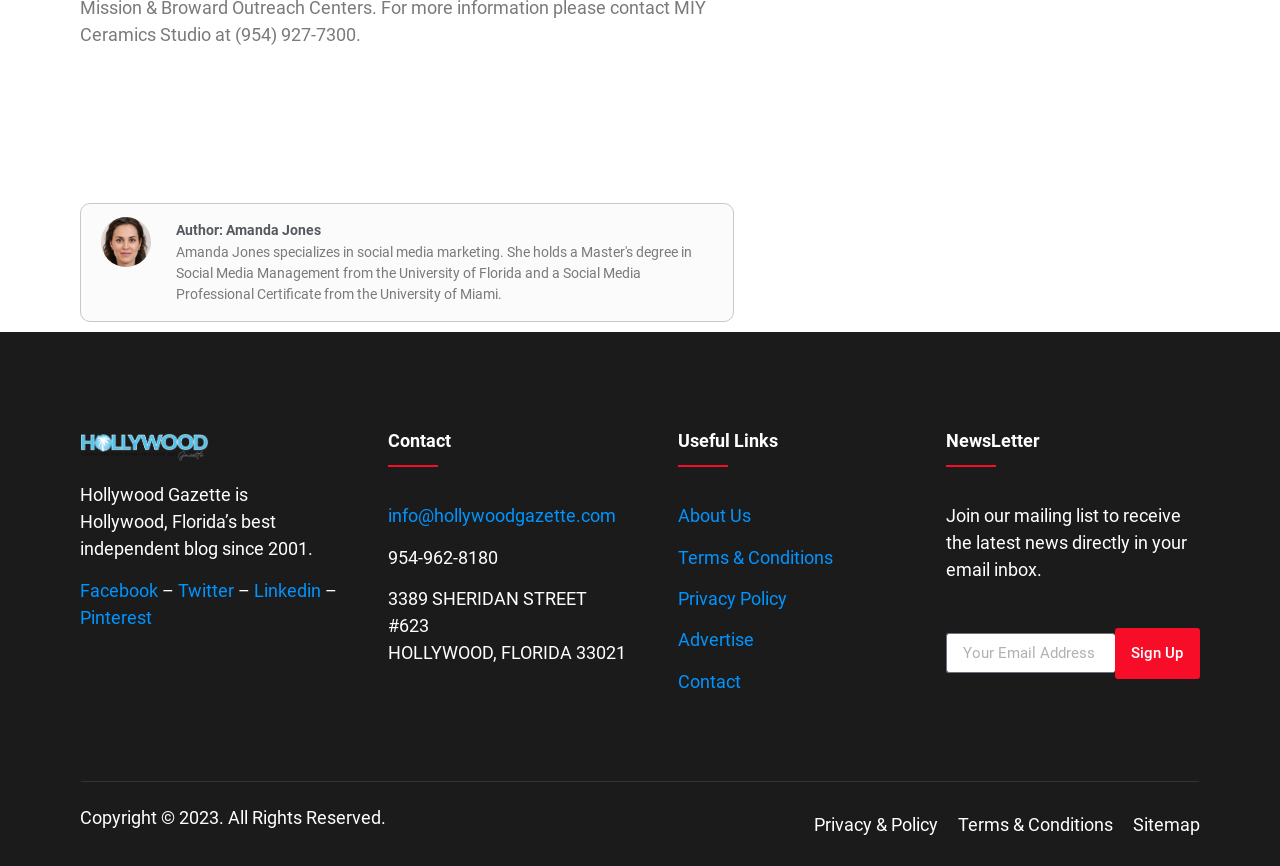Identify the bounding box coordinates for the UI element described as follows: "Author: Amanda Jones". Ensure the coordinates are four float numbers between 0 and 1, formatted as [left, top, right, bottom].

[0.138, 0.252, 0.251, 0.275]